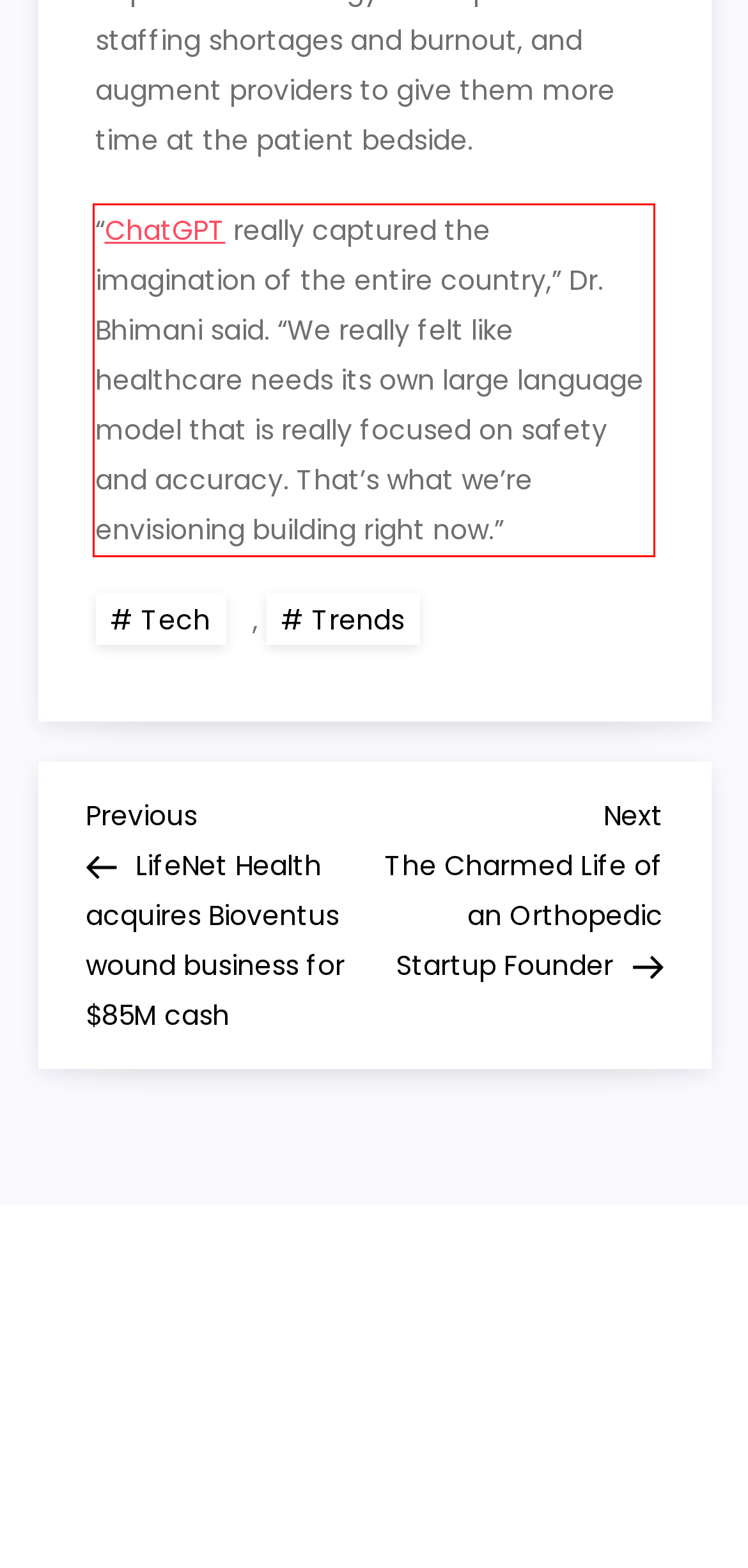Please extract the text content within the red bounding box on the webpage screenshot using OCR.

“ChatGPT really captured the imagination of the entire country,” Dr. Bhimani said. “We really felt like healthcare needs its own large language model that is really focused on safety and accuracy. That’s what we’re envisioning building right now.”